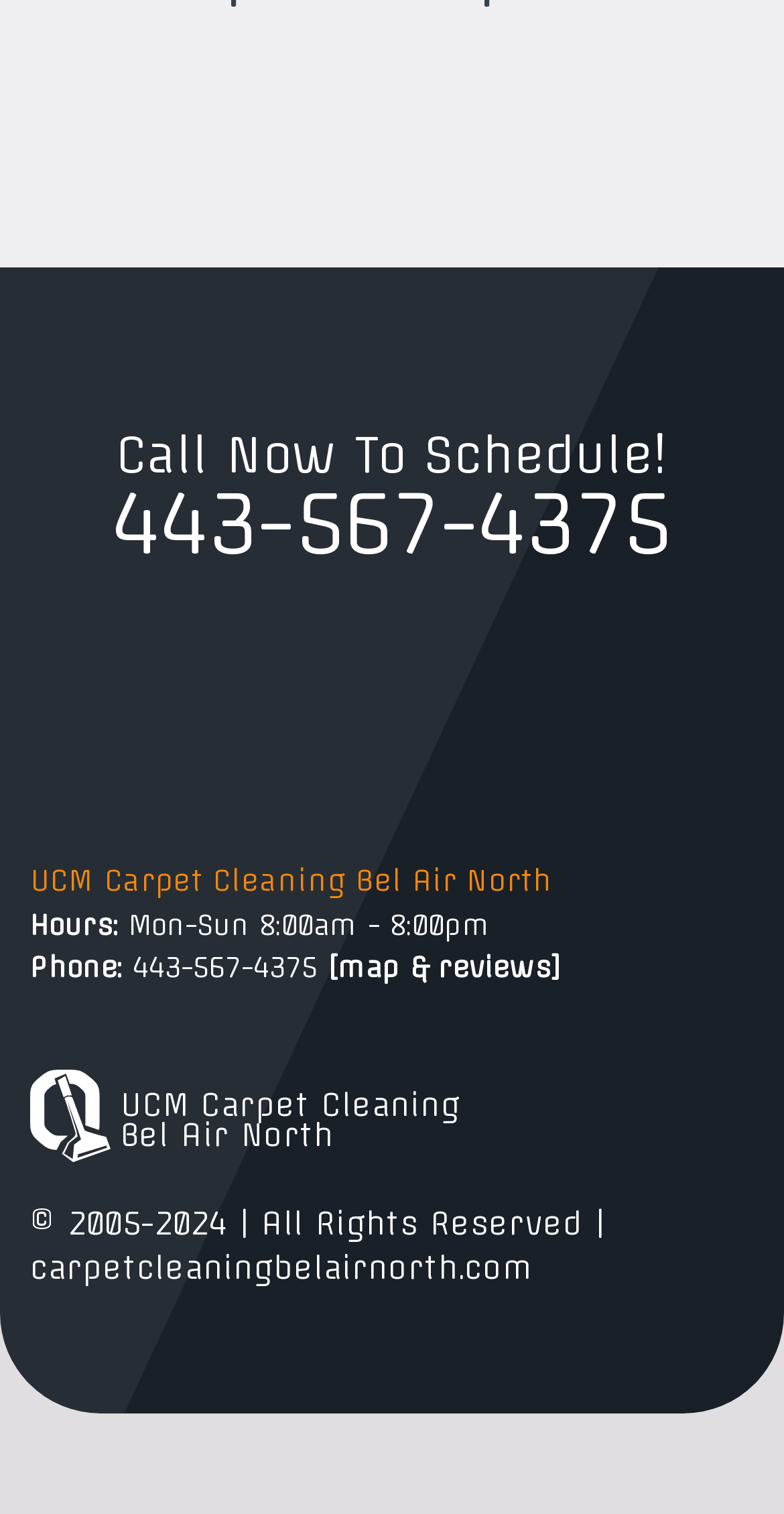Provide the bounding box coordinates of the UI element that matches the description: "443-567-4375".

[0.077, 0.318, 0.923, 0.376]